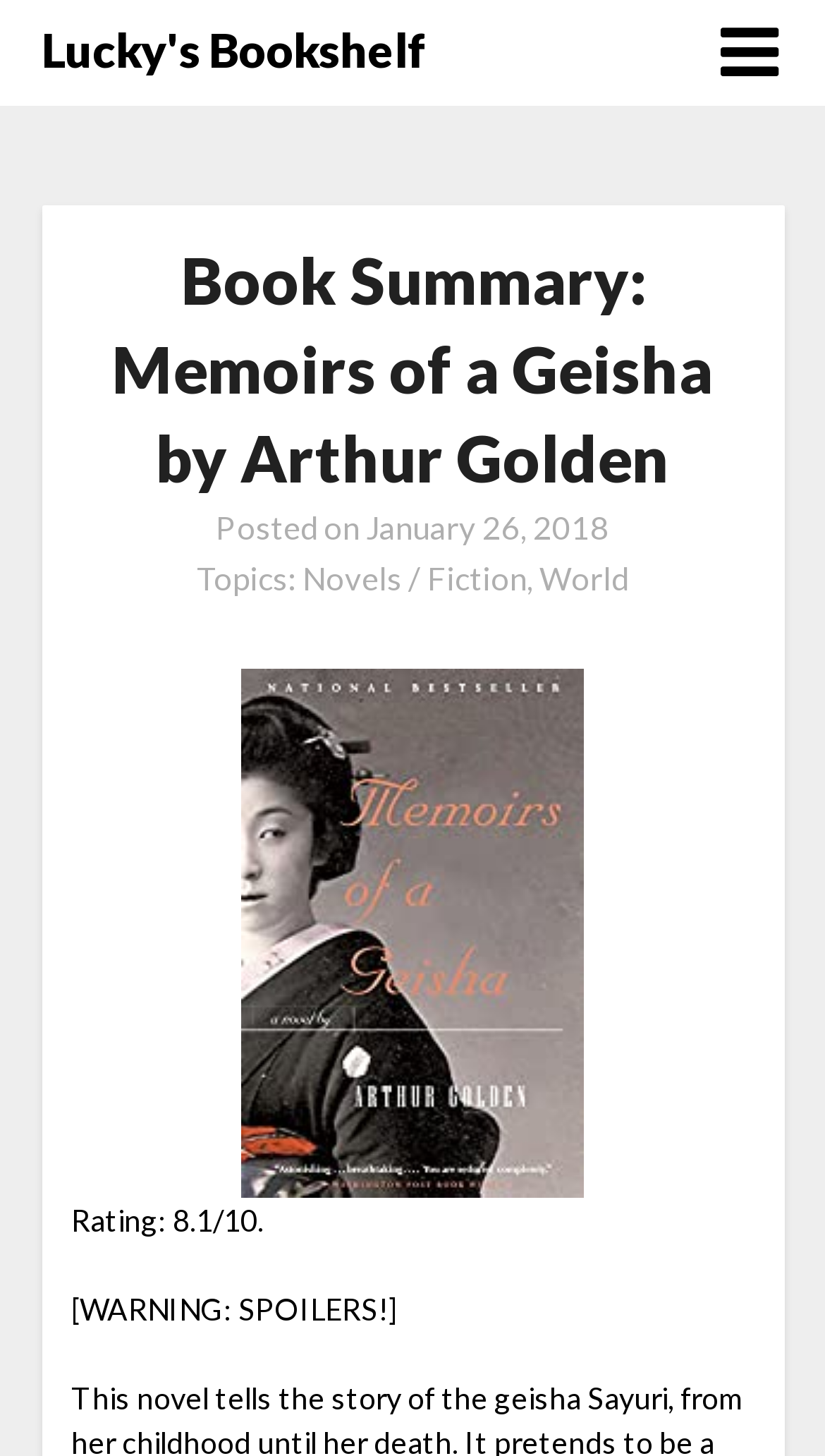Identify the bounding box coordinates for the UI element described by the following text: "January 26, 2018April 7, 2022". Provide the coordinates as four float numbers between 0 and 1, in the format [left, top, right, bottom].

[0.444, 0.349, 0.738, 0.375]